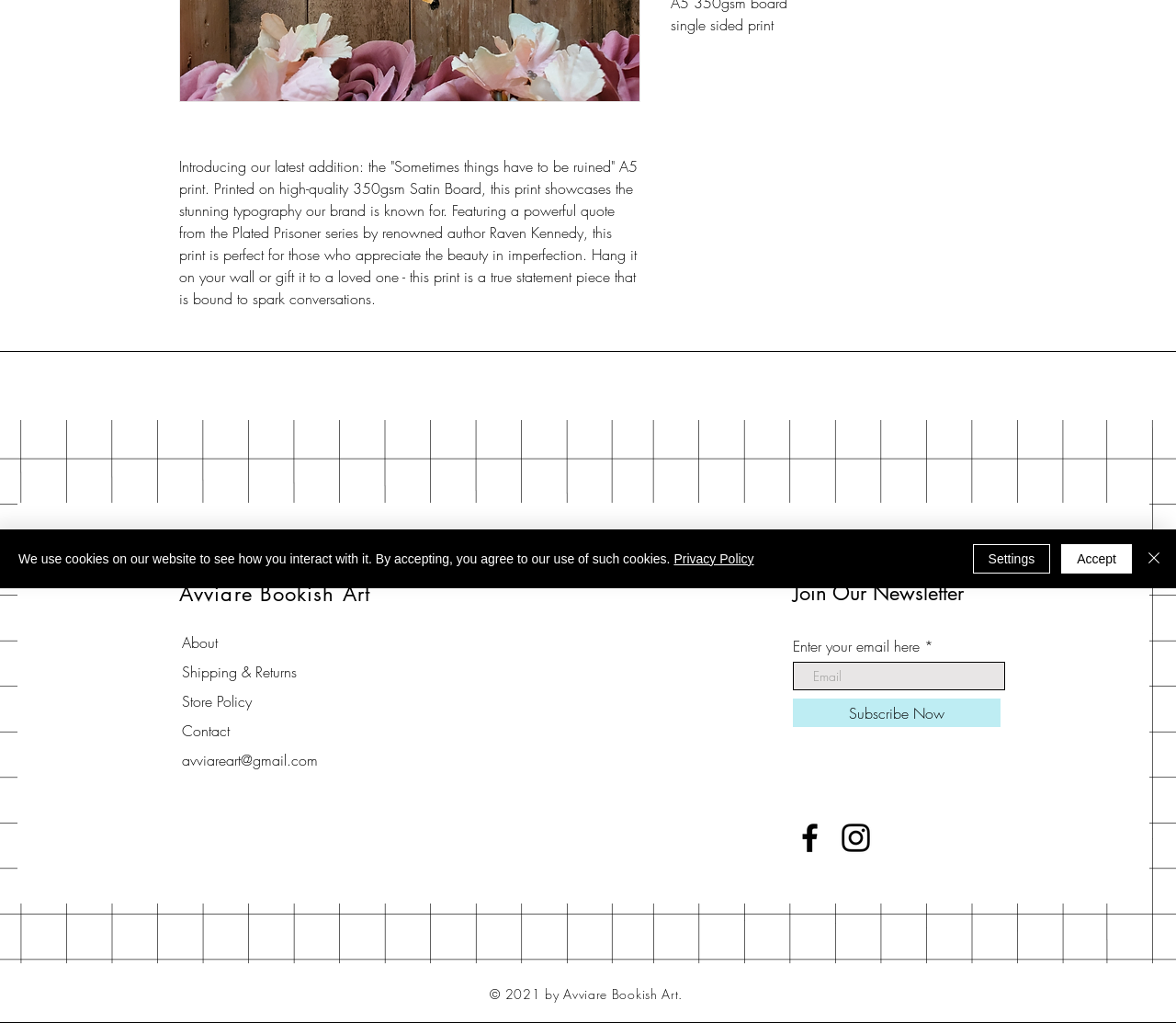Locate the bounding box coordinates for the element described below: "Store Policy". The coordinates must be four float values between 0 and 1, formatted as [left, top, right, bottom].

[0.155, 0.676, 0.214, 0.696]